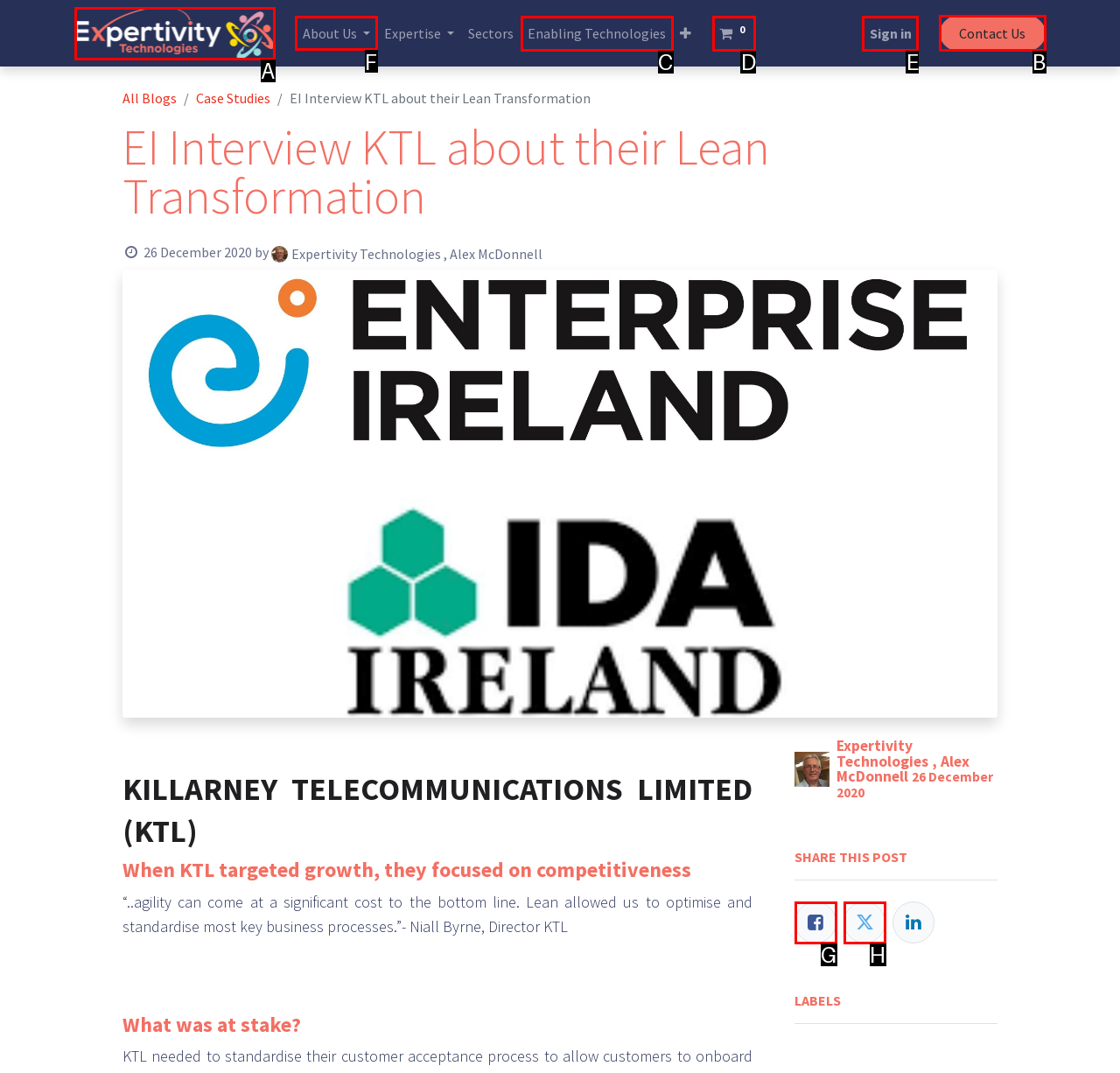Please indicate which HTML element should be clicked to fulfill the following task: Go to About Us page. Provide the letter of the selected option.

F